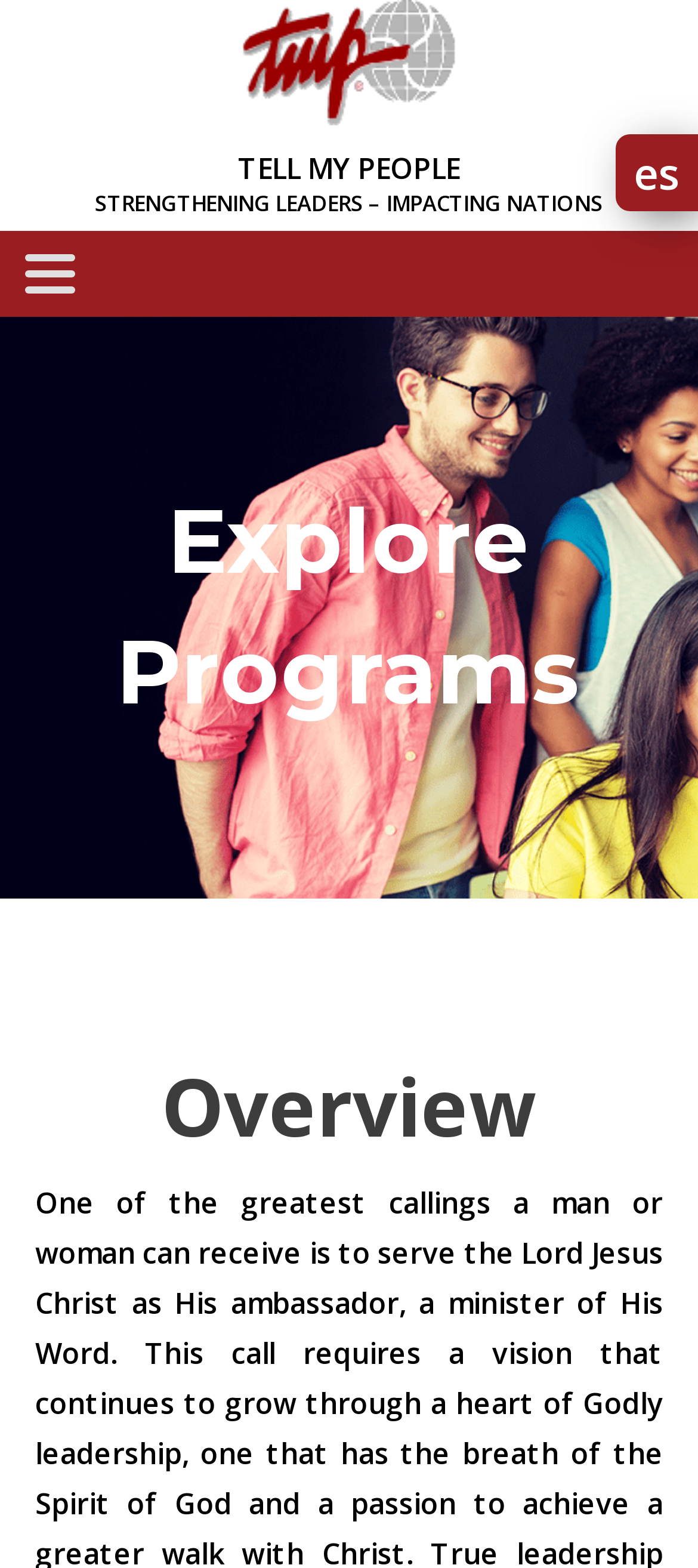Consider the image and give a detailed and elaborate answer to the question: 
What is the purpose of the organization?

The purpose of the organization can be inferred from the subtitle 'STRENGTHENING LEADERS – IMPACTING NATIONS' which is written below the organization's name. This suggests that the organization's goal is to empower leaders and have a positive impact on nations.